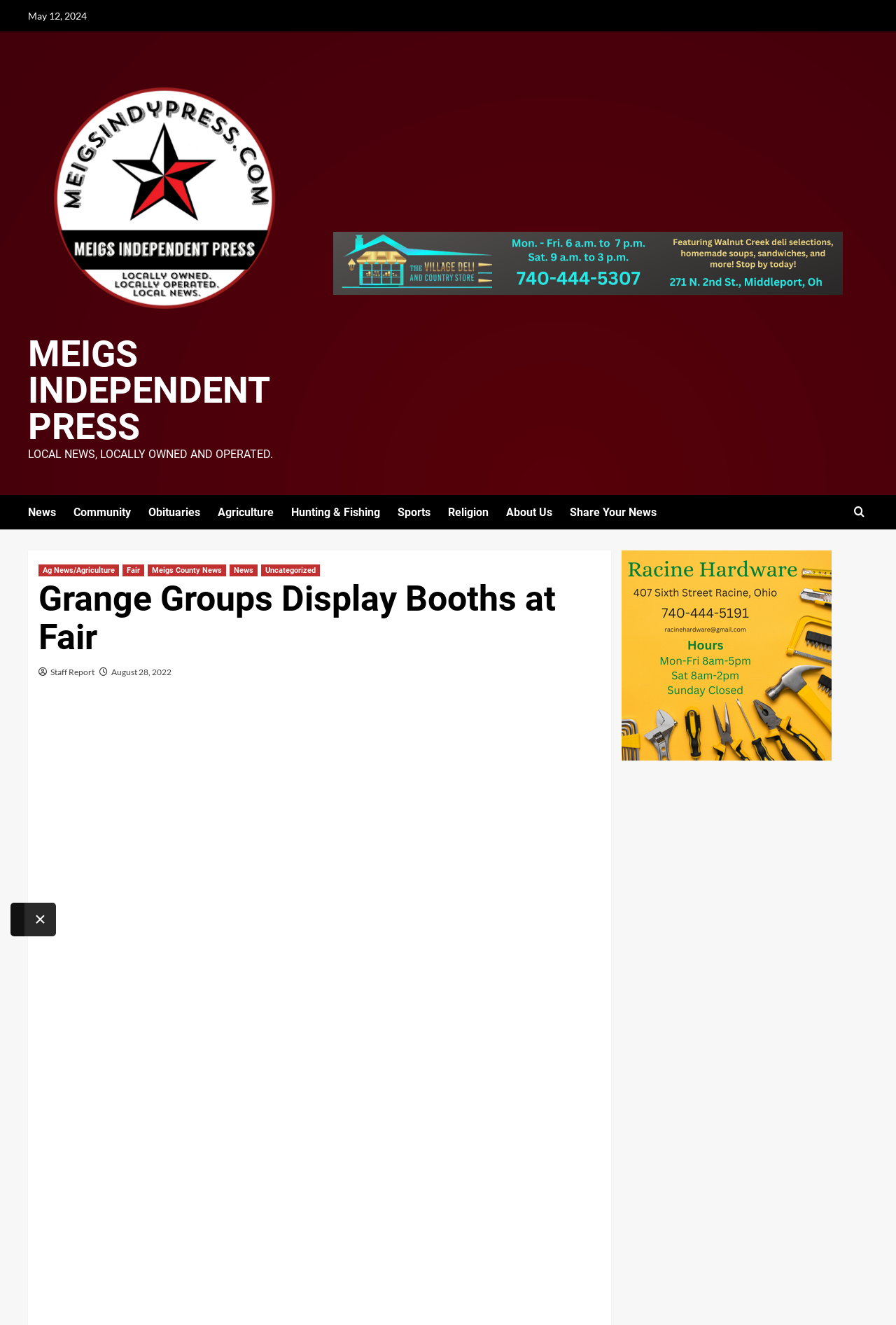Can you determine the bounding box coordinates of the area that needs to be clicked to fulfill the following instruction: "Click on the 'Fair' link"?

[0.137, 0.426, 0.161, 0.435]